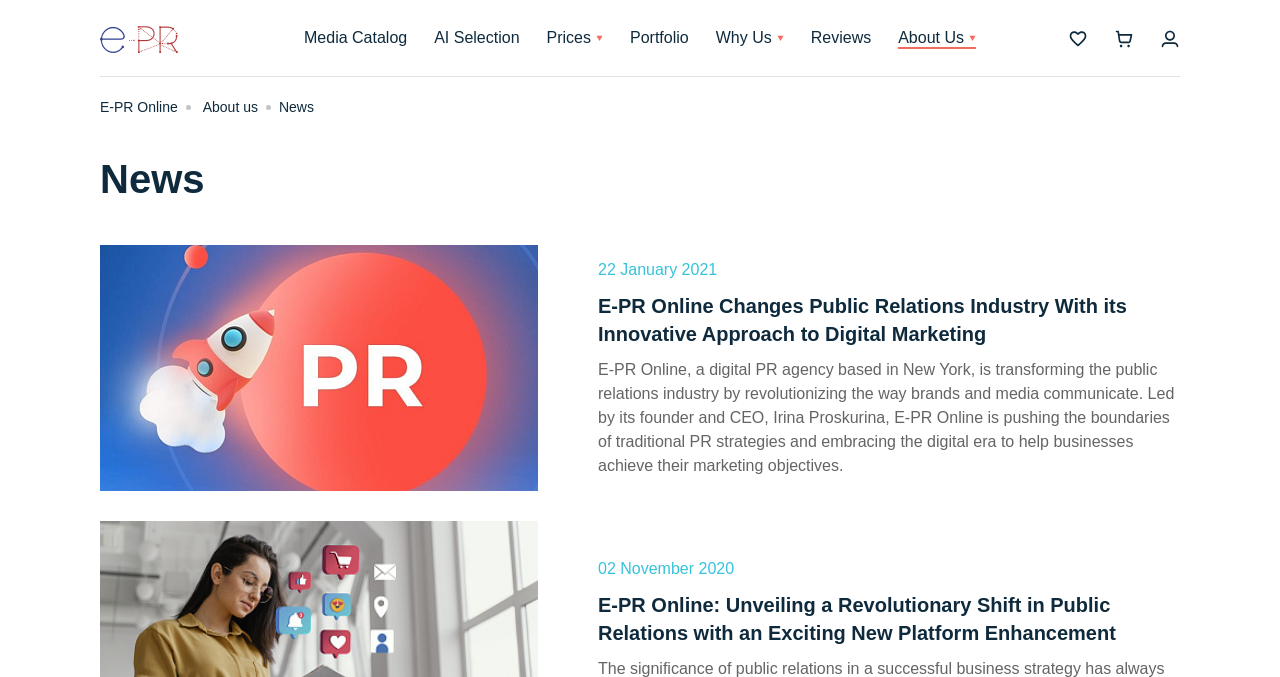Could you determine the bounding box coordinates of the clickable element to complete the instruction: "go to E-PR Online"? Provide the coordinates as four float numbers between 0 and 1, i.e., [left, top, right, bottom].

[0.078, 0.146, 0.139, 0.17]